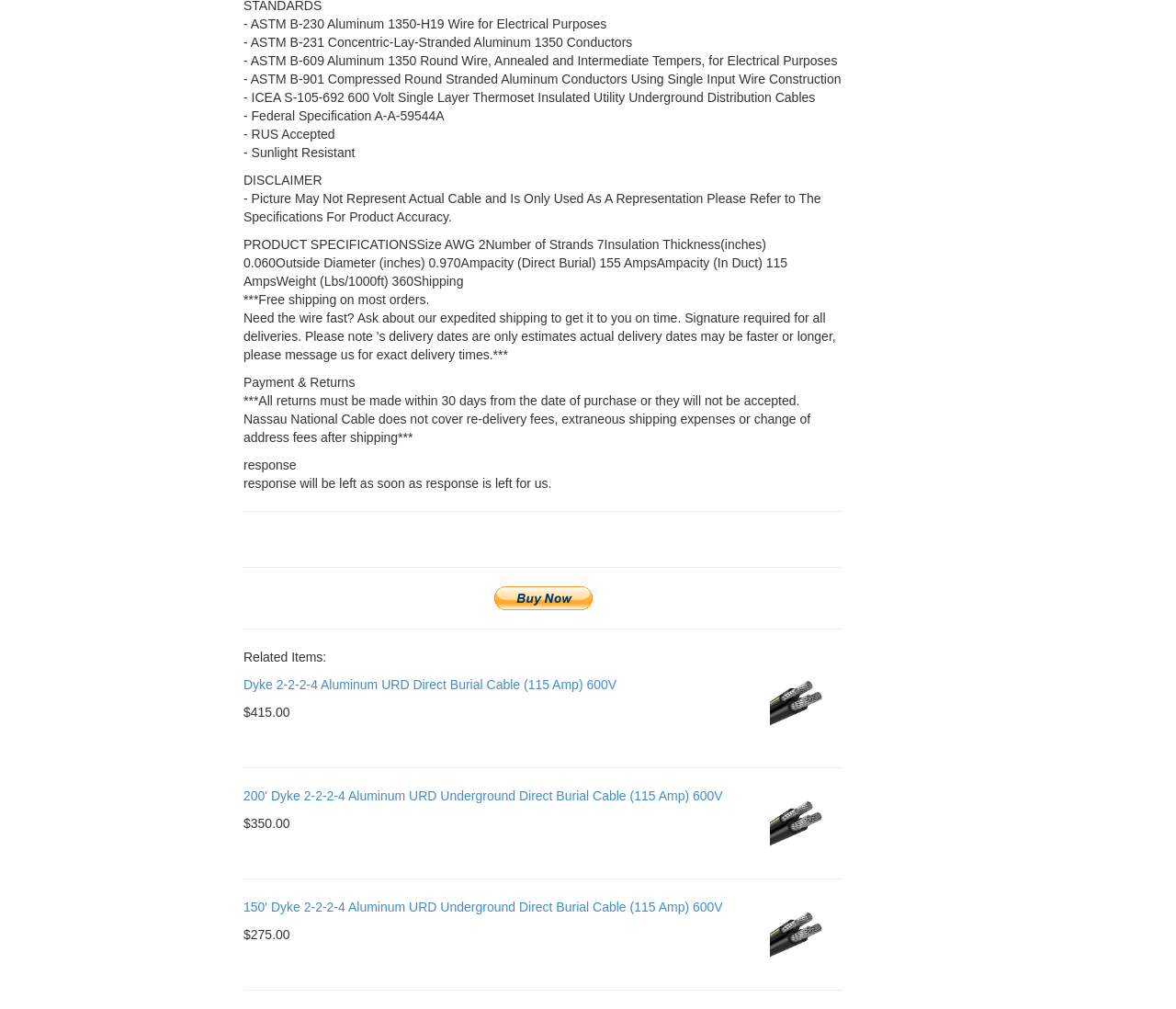Given the webpage screenshot, identify the bounding box of the UI element that matches this description: "alt="Buy Now" title="Buy Now"".

[0.42, 0.584, 0.504, 0.599]